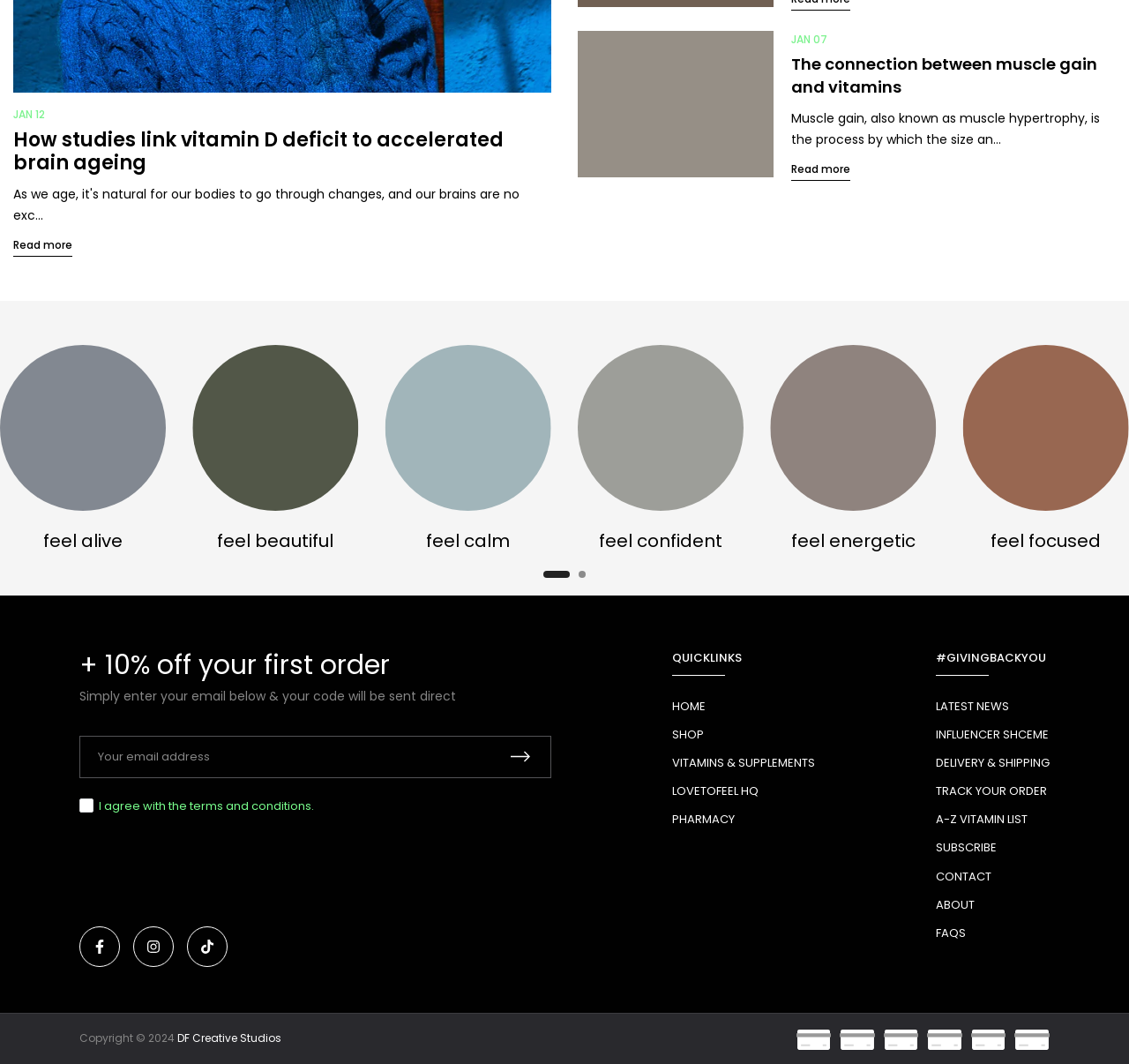Identify the coordinates of the bounding box for the element that must be clicked to accomplish the instruction: "Click on the link to learn about the connection between muscle gain and vitamins".

[0.512, 0.029, 0.685, 0.167]